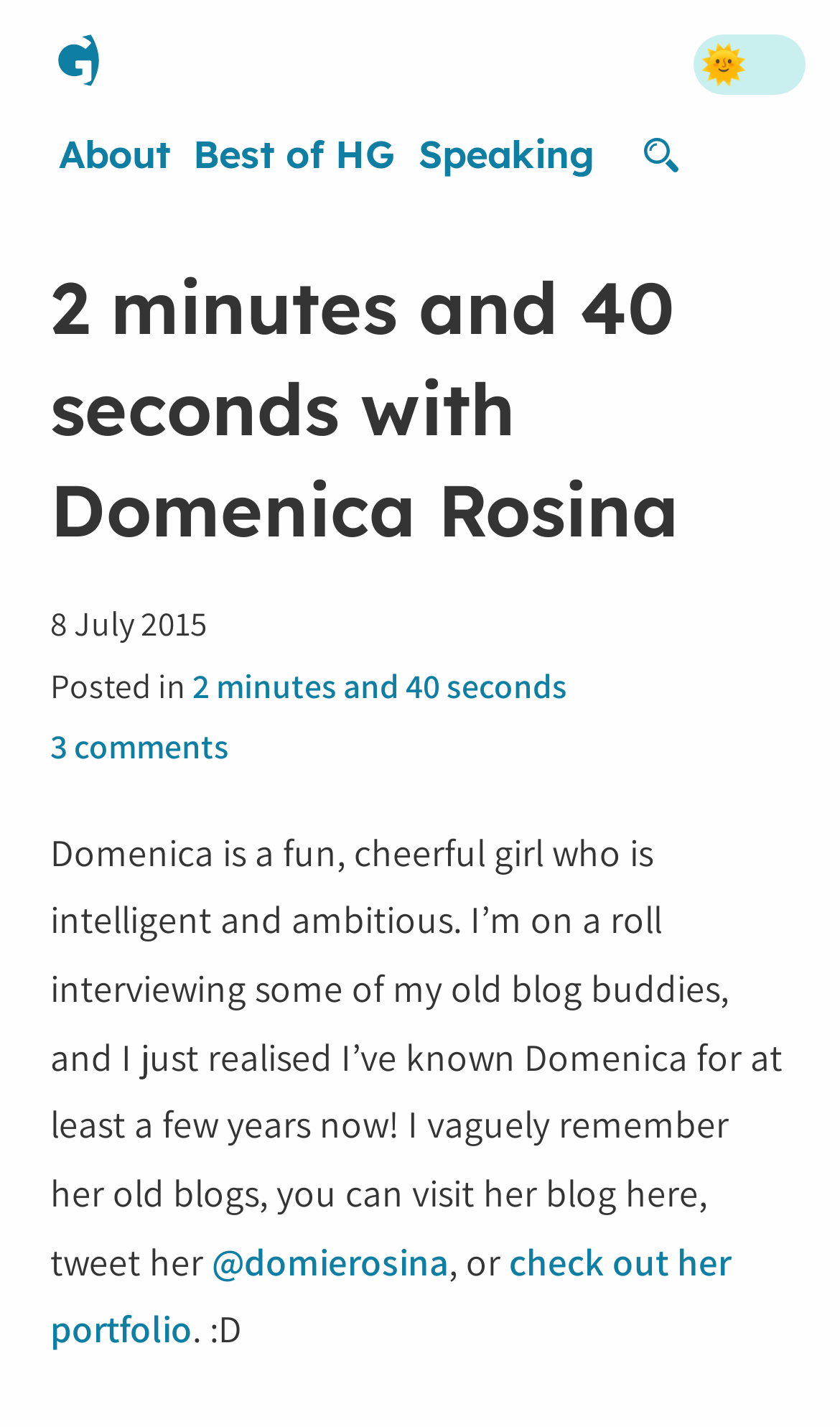Indicate the bounding box coordinates of the clickable region to achieve the following instruction: "View locations."

None